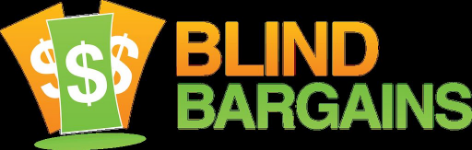Analyze the image and answer the question with as much detail as possible: 
What does the logo symbolize?

The logo incorporates imagery of dollar signs and shopping bags, which symbolize savings and accessibility, reflecting the organization's mission of promoting products and services that enhance the lives of individuals with visual impairments.